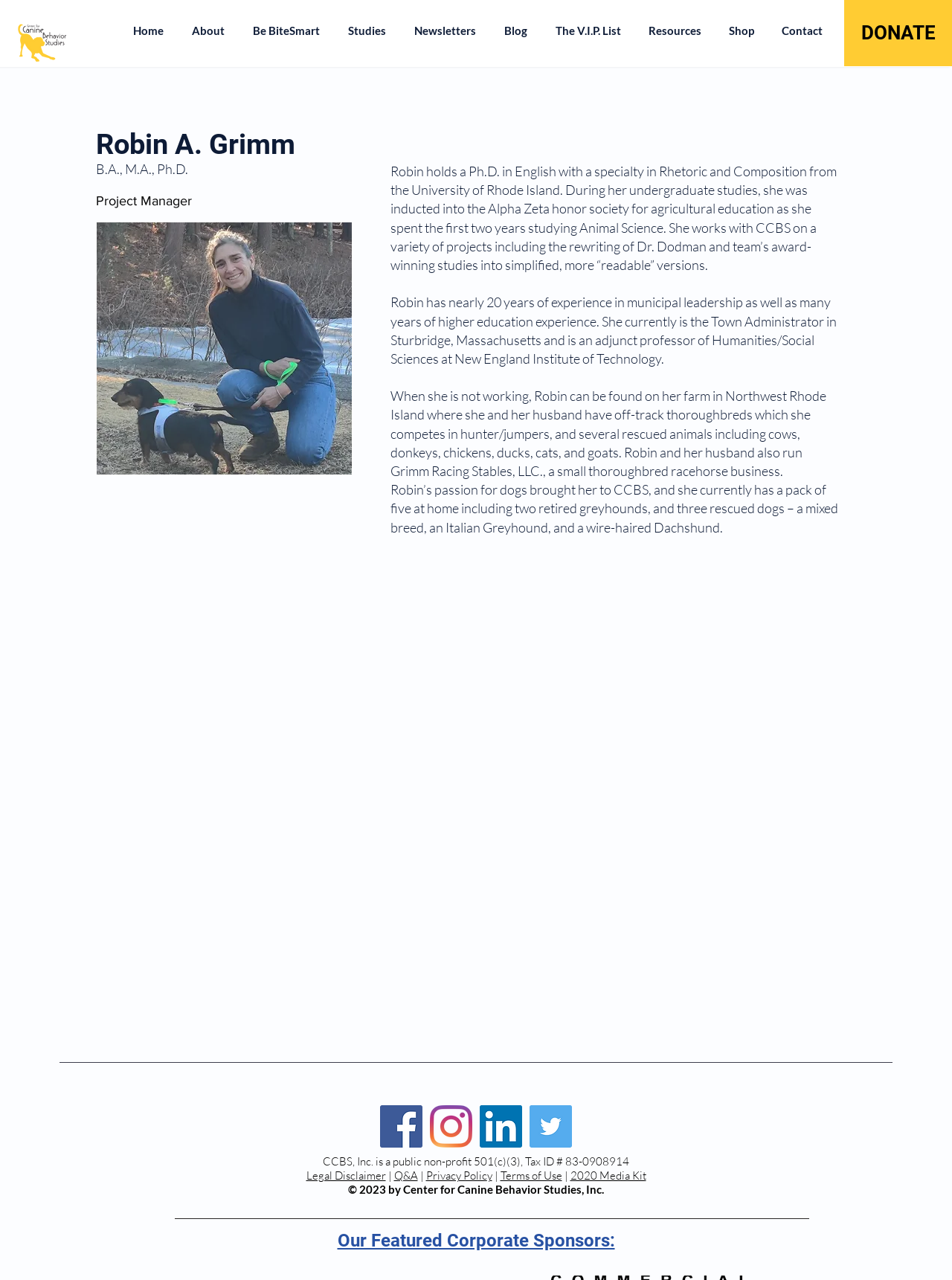Give an extensive and precise description of the webpage.

This webpage is about Robin A. Grimm, a project manager at CCBS (Center for Canine Behavior Studies). At the top left corner, there is a small image, Untitled-1.png. Below it, there is a navigation menu with 9 links: Home, About, Be BiteSmart, Studies, Newsletters, Blog, The V.I.P. List, Resources, and Shop. On the top right corner, there is a "DONATE" link.

The main content of the webpage is divided into two sections. The first section is about Robin A. Grimm, with a heading displaying her name. Below the heading, there are three paragraphs of text describing her background, experience, and interests. On the right side of the text, there is an image of Robin and her husband. 

The second section is about CCBS, with a heading displaying the organization's name. Below the heading, there are three paragraphs of text describing the organization, its mission, and its legal information. At the bottom of the page, there are links to legal disclaimer, Q&A, privacy policy, terms of use, and 2020 media kit. There is also a copyright notice and a social bar with links to Facebook, Instagram, LinkedIn, and Twitter. Additionally, there is a section highlighting the organization's featured corporate sponsors.